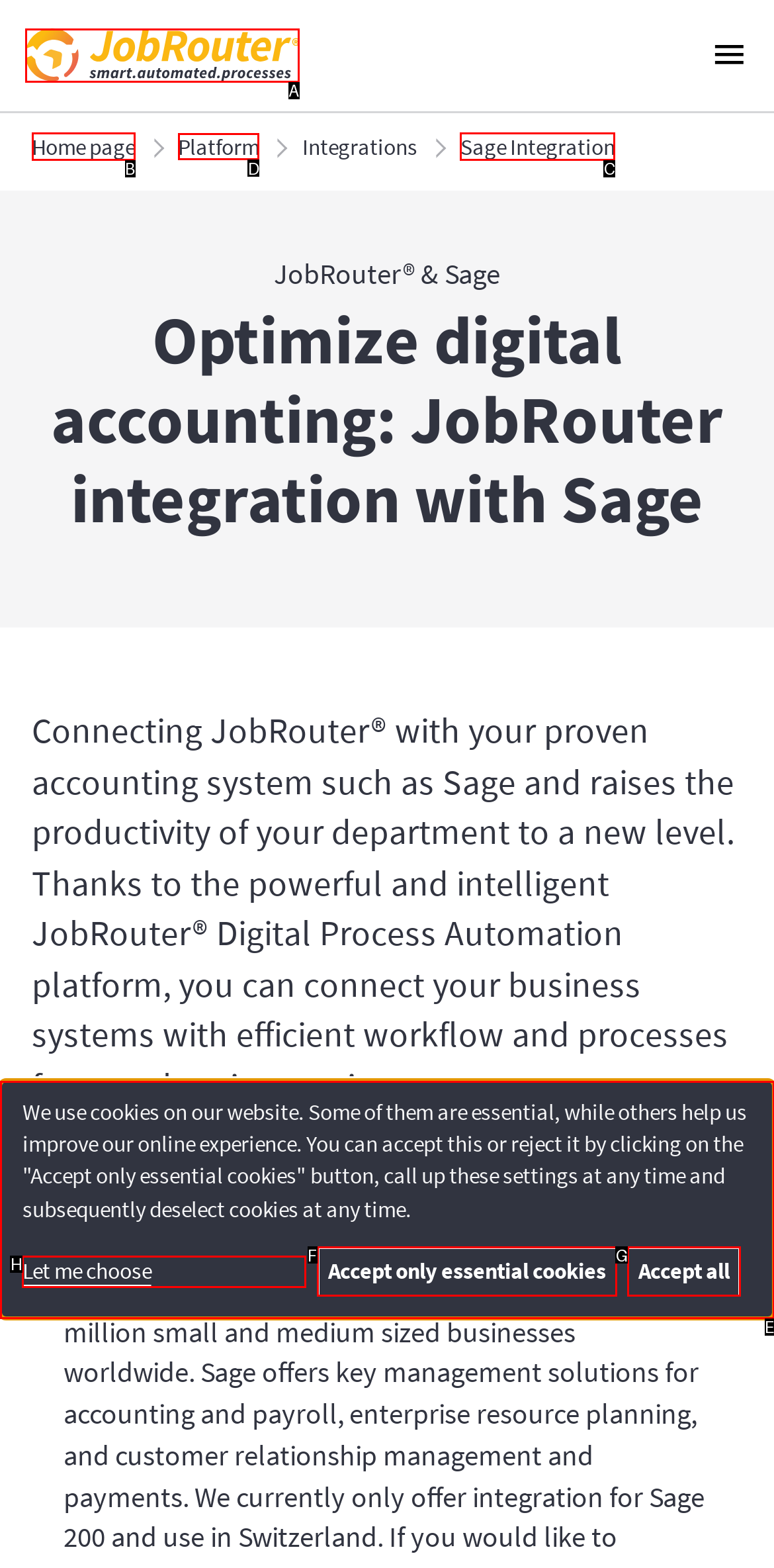Identify the letter of the option that should be selected to accomplish the following task: Learn about platform. Provide the letter directly.

D